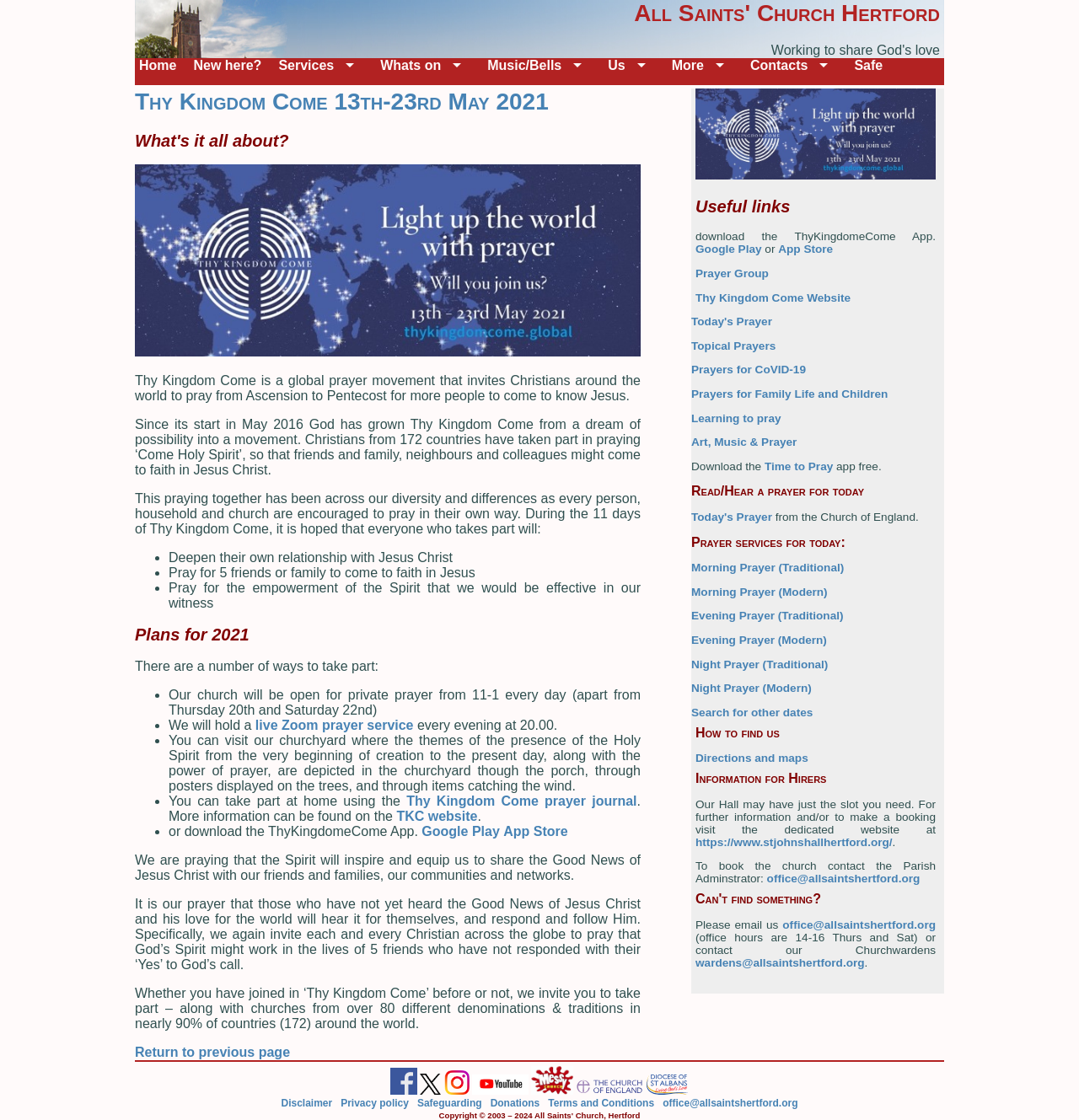Please indicate the bounding box coordinates for the clickable area to complete the following task: "Go to Front page". The coordinates should be specified as four float numbers between 0 and 1, i.e., [left, top, right, bottom].

None